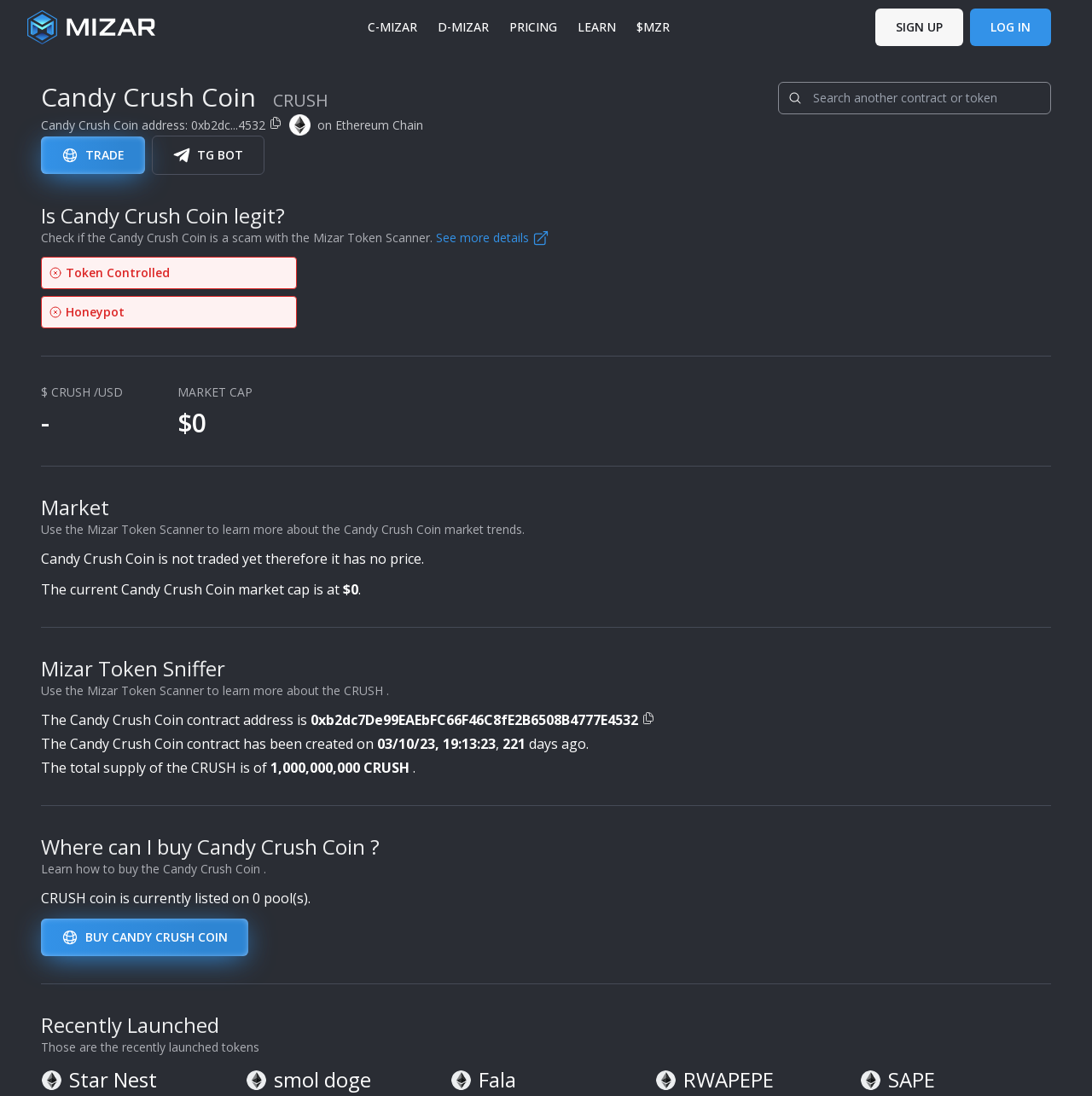Please specify the bounding box coordinates of the element that should be clicked to execute the given instruction: 'Click the 'SIGN UP' link'. Ensure the coordinates are four float numbers between 0 and 1, expressed as [left, top, right, bottom].

[0.802, 0.008, 0.882, 0.042]